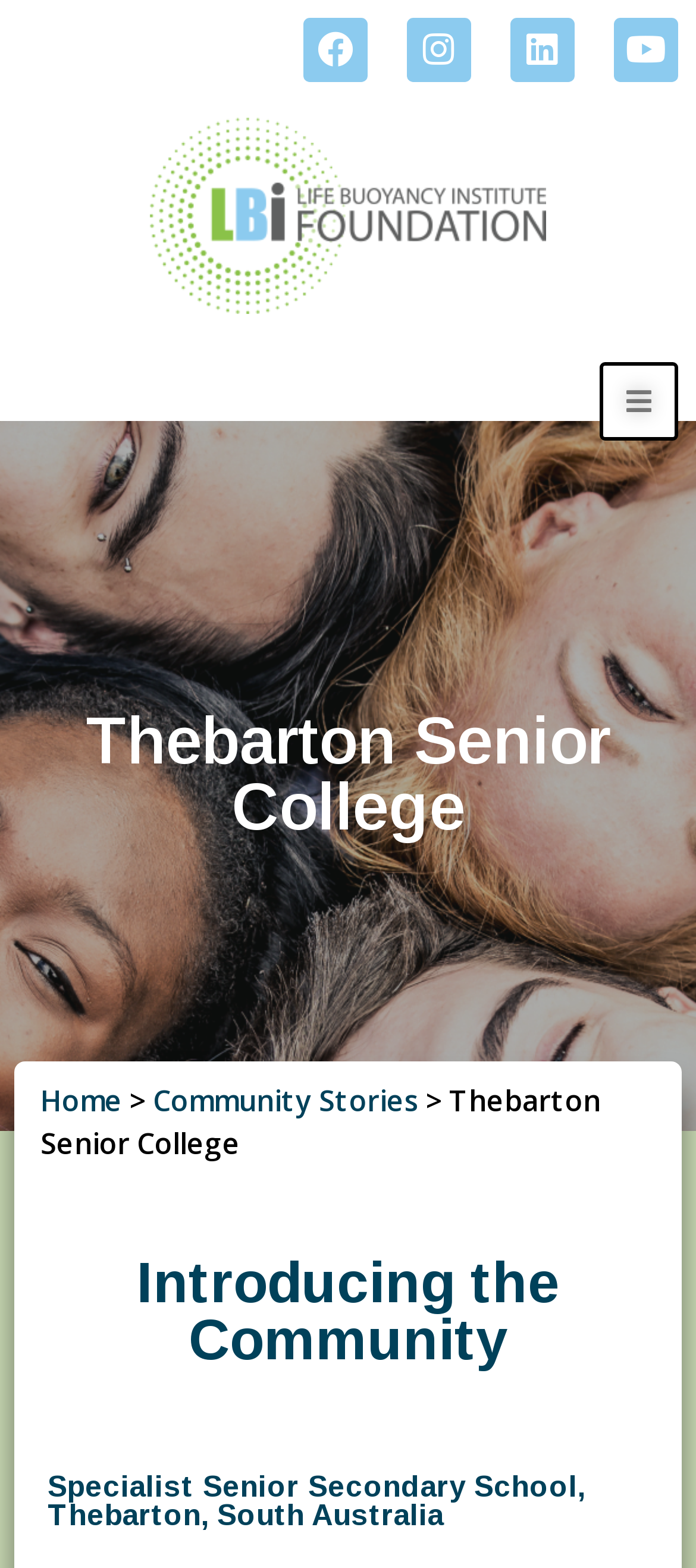What is the location of the senior college?
Please answer the question with a detailed response using the information from the screenshot.

I read the subheading element on the webpage, which describes the senior college, and found that it is located in Thebarton, South Australia.